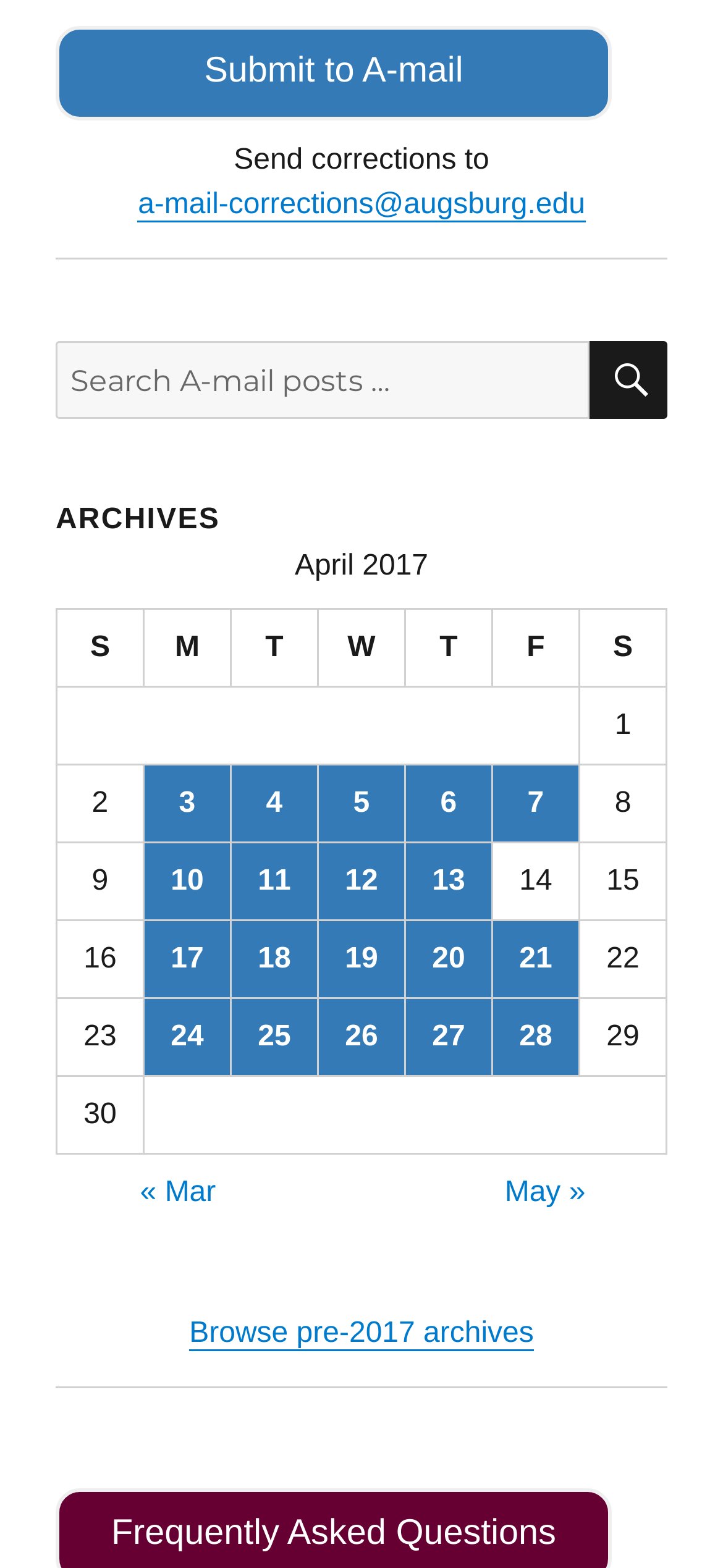What is the title of the table?
Give a one-word or short-phrase answer derived from the screenshot.

April 2017